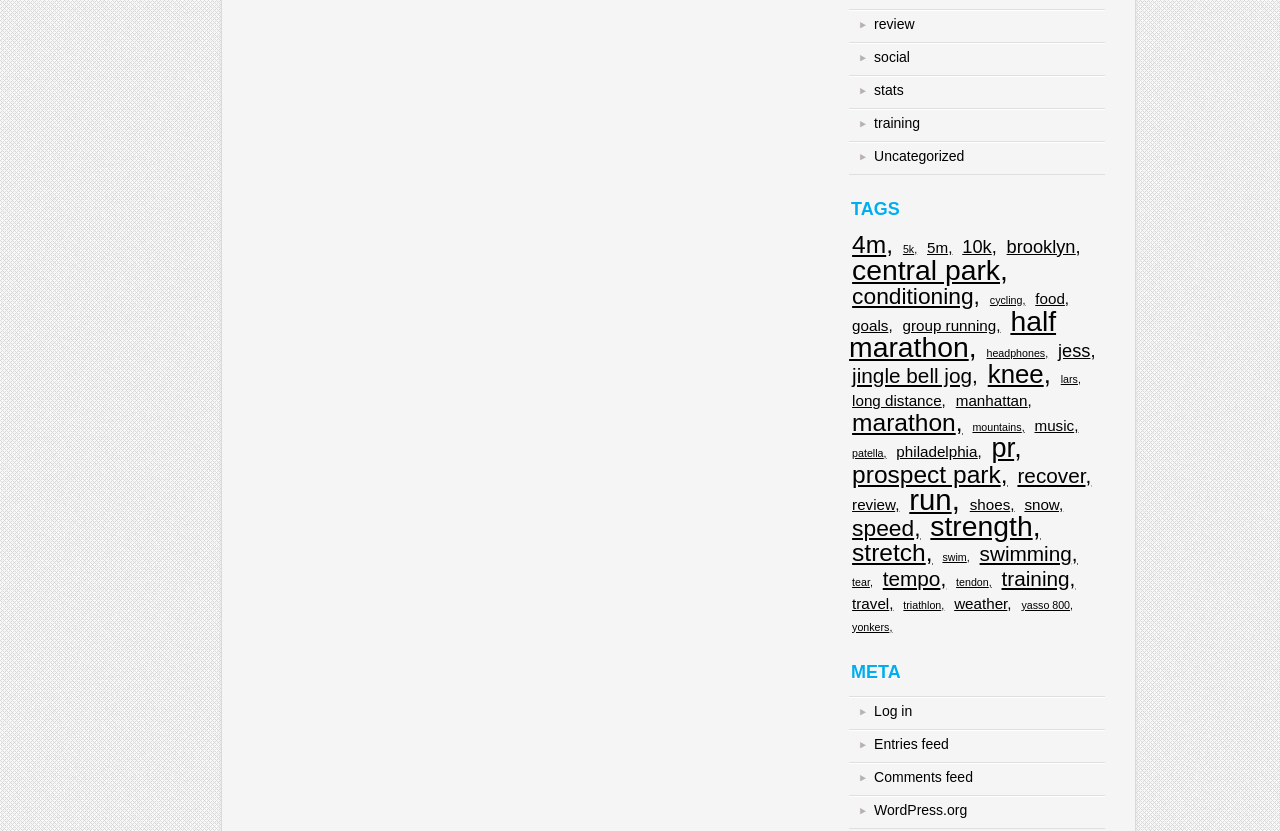What is the purpose of the 'Log in' link?
Refer to the image and answer the question using a single word or phrase.

To log in to the website